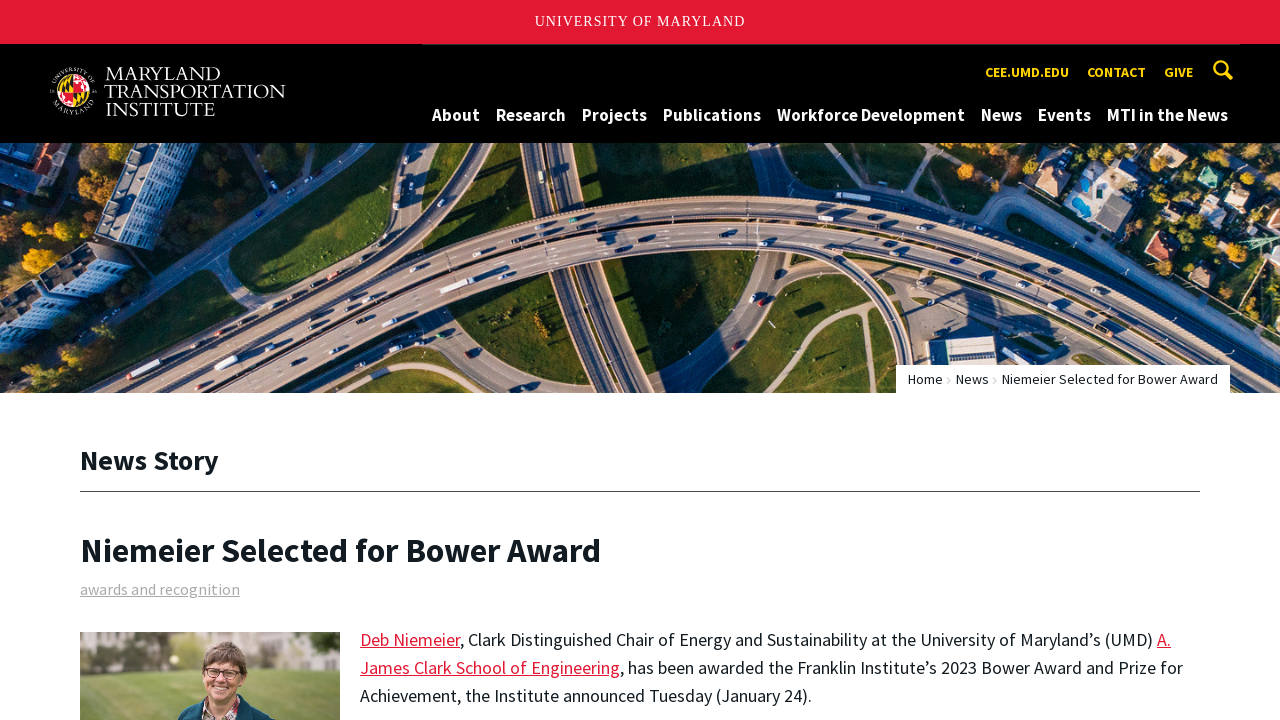Please analyze the image and provide a thorough answer to the question:
What is Deb Niemeier's position?

I found the answer by reading the text in the main content area, which describes Deb Niemeier as the Clark Distinguished Chair of Energy and Sustainability at the University of Maryland.